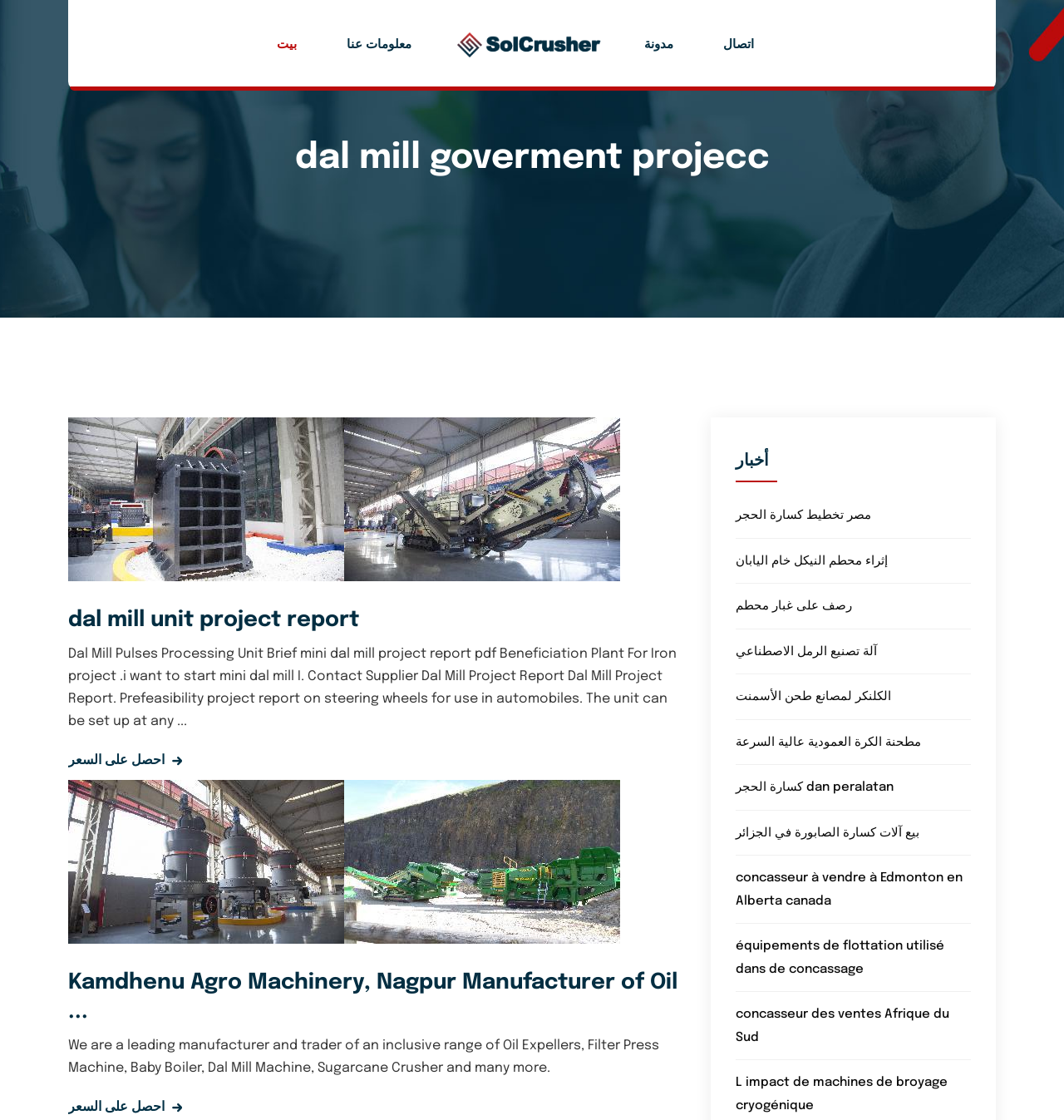Please answer the following question using a single word or phrase: 
What is the main topic of this webpage?

dal mill project